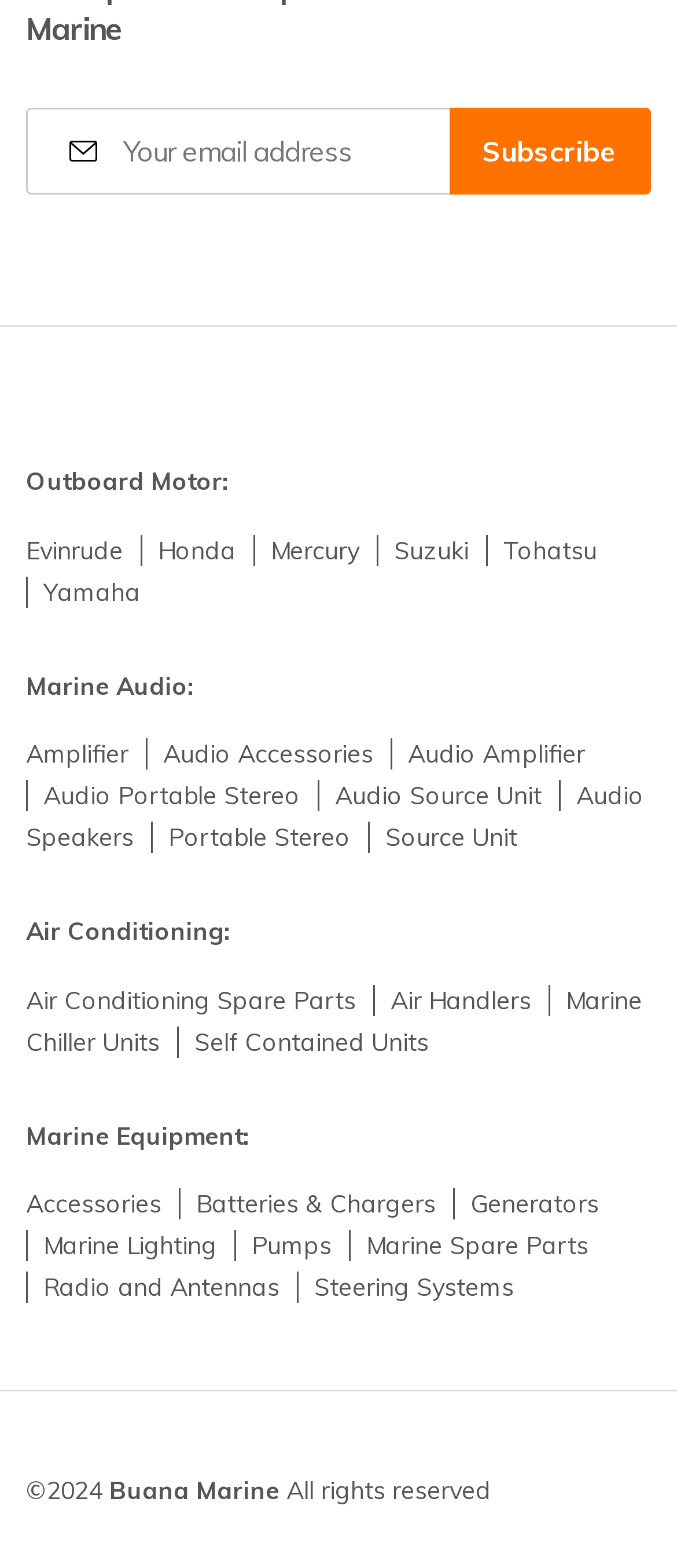Respond to the following question using a concise word or phrase: 
How many air conditioning categories are listed?

4